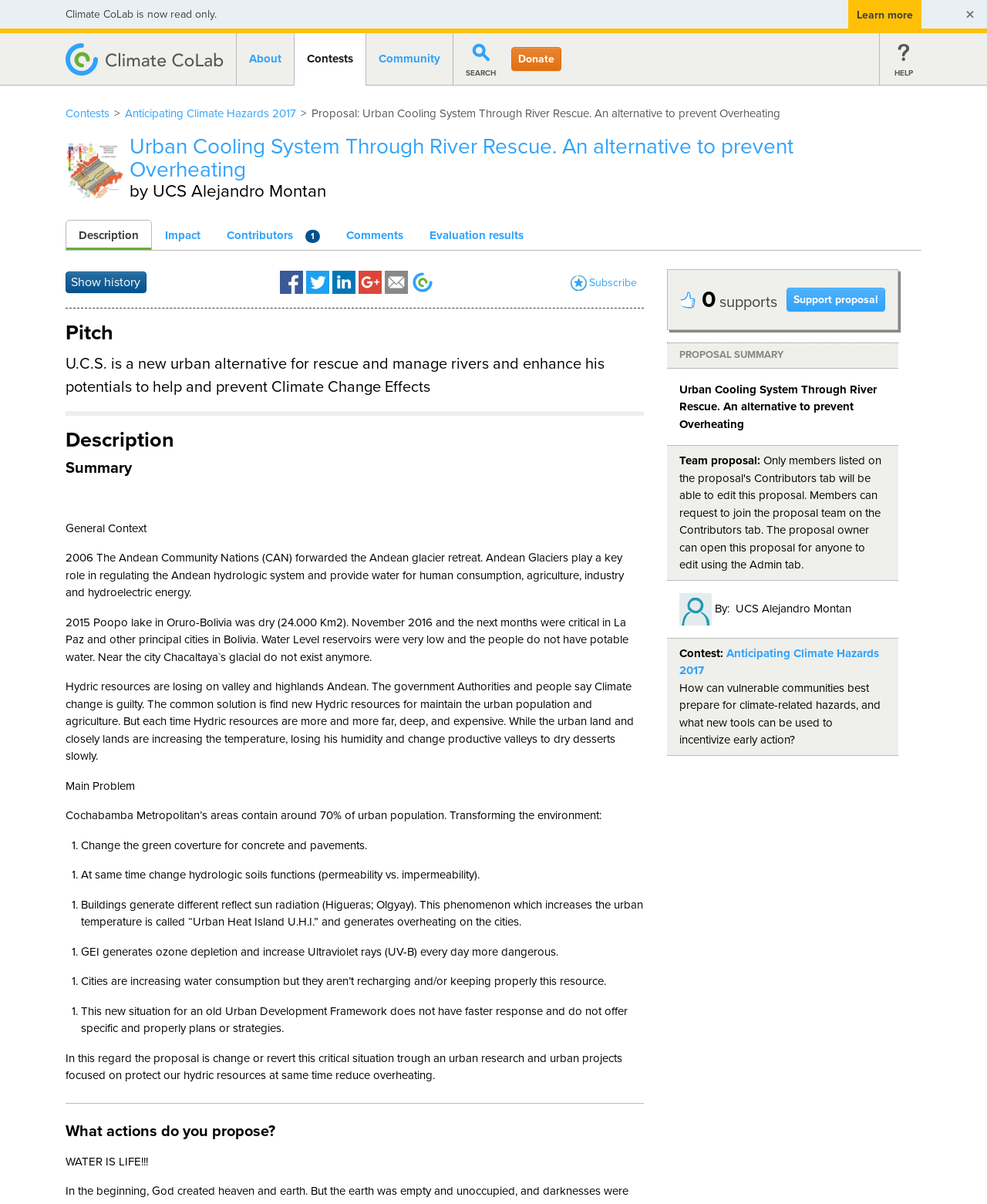Could you specify the bounding box coordinates for the clickable section to complete the following instruction: "Click on Learn more"?

[0.859, 0.0, 0.934, 0.024]